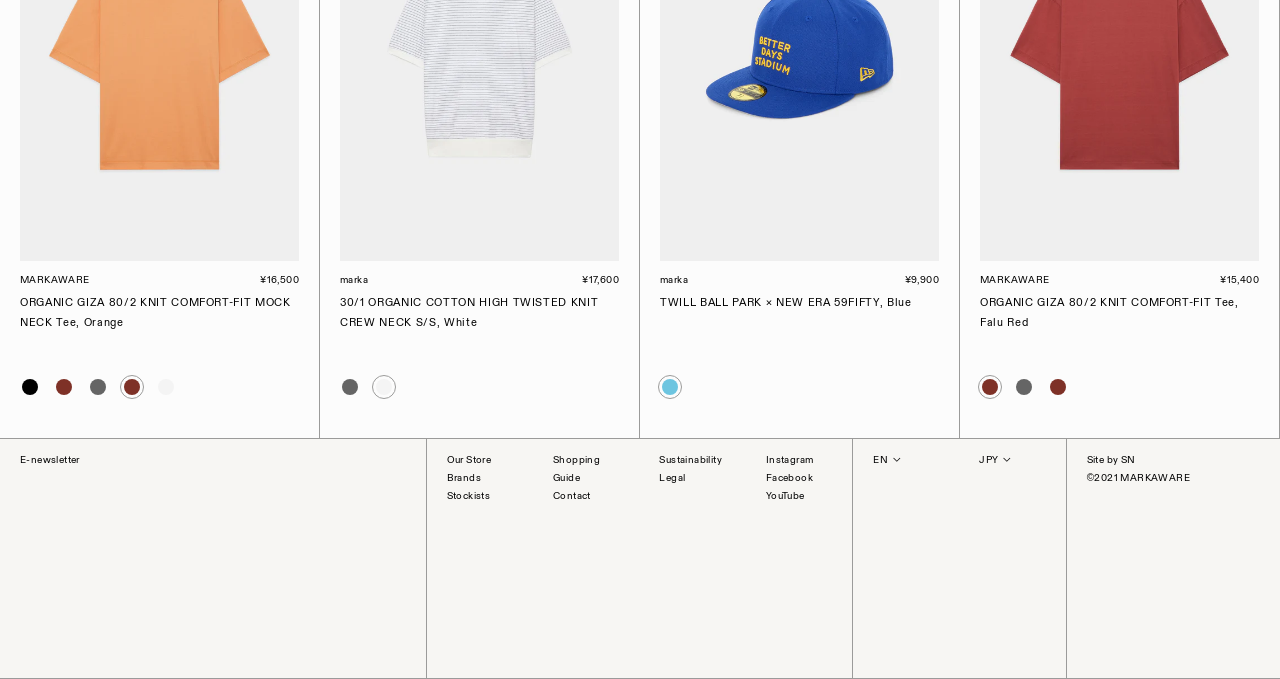Provide a brief response to the question using a single word or phrase: 
What is the link at the bottom left corner of the webpage?

Our Store